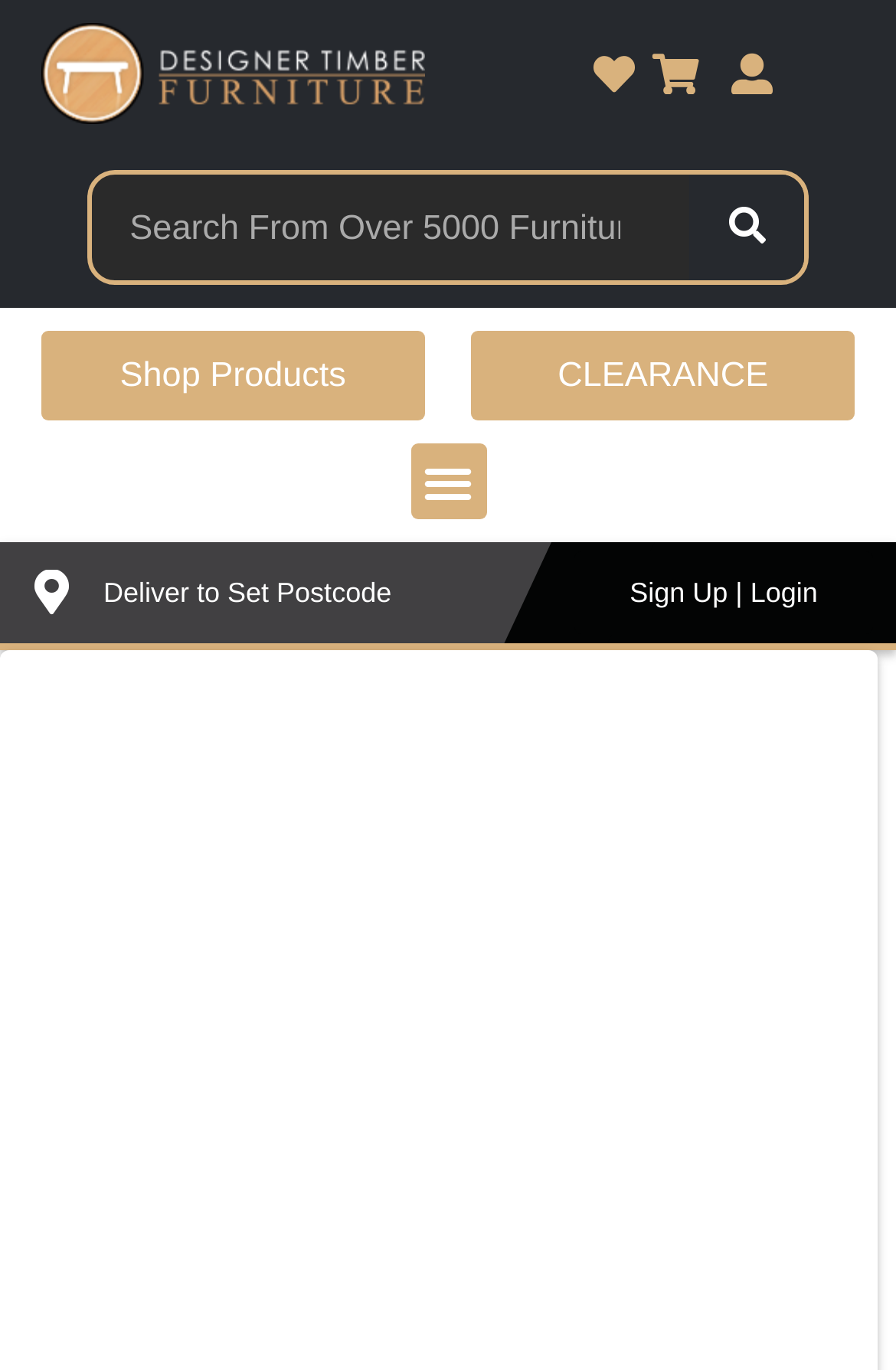Locate the bounding box of the UI element described by: "Shop Products" in the given webpage screenshot.

[0.046, 0.242, 0.474, 0.308]